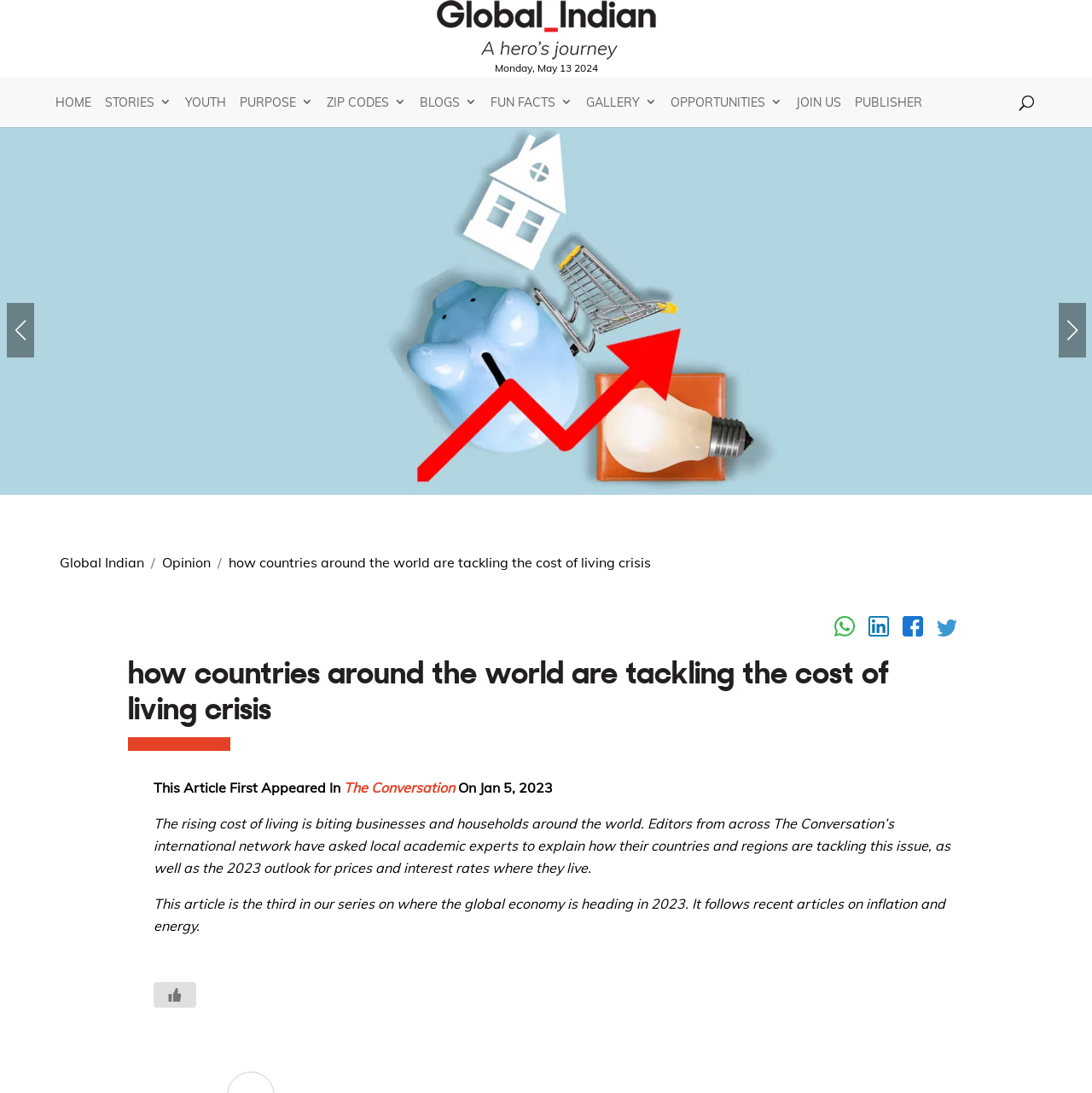Determine the bounding box coordinates for the clickable element to execute this instruction: "Search for something". Provide the coordinates as four float numbers between 0 and 1, i.e., [left, top, right, bottom].

[0.609, 0.094, 0.953, 0.137]